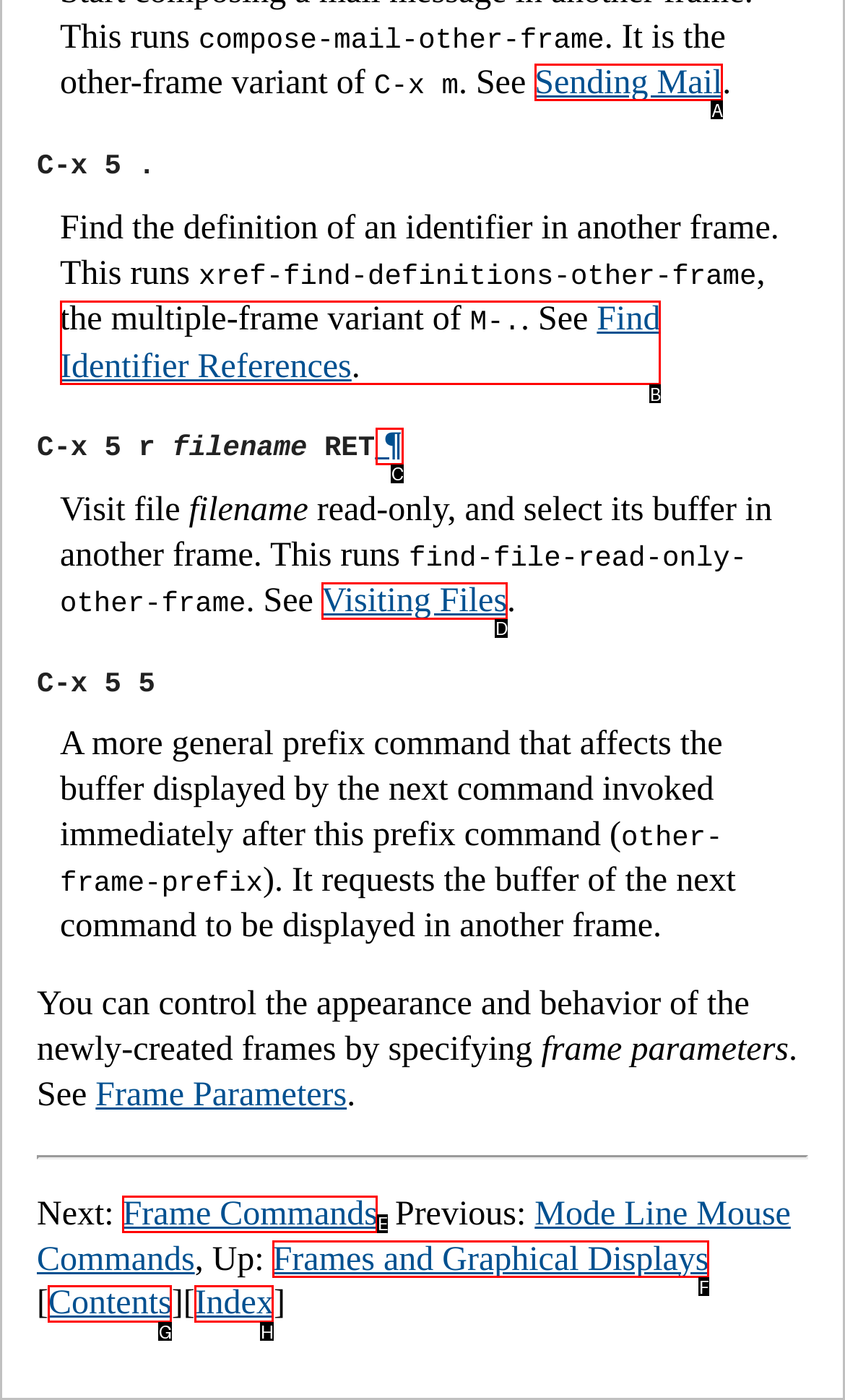Identify which HTML element aligns with the description: Frames and Graphical Displays
Answer using the letter of the correct choice from the options available.

F